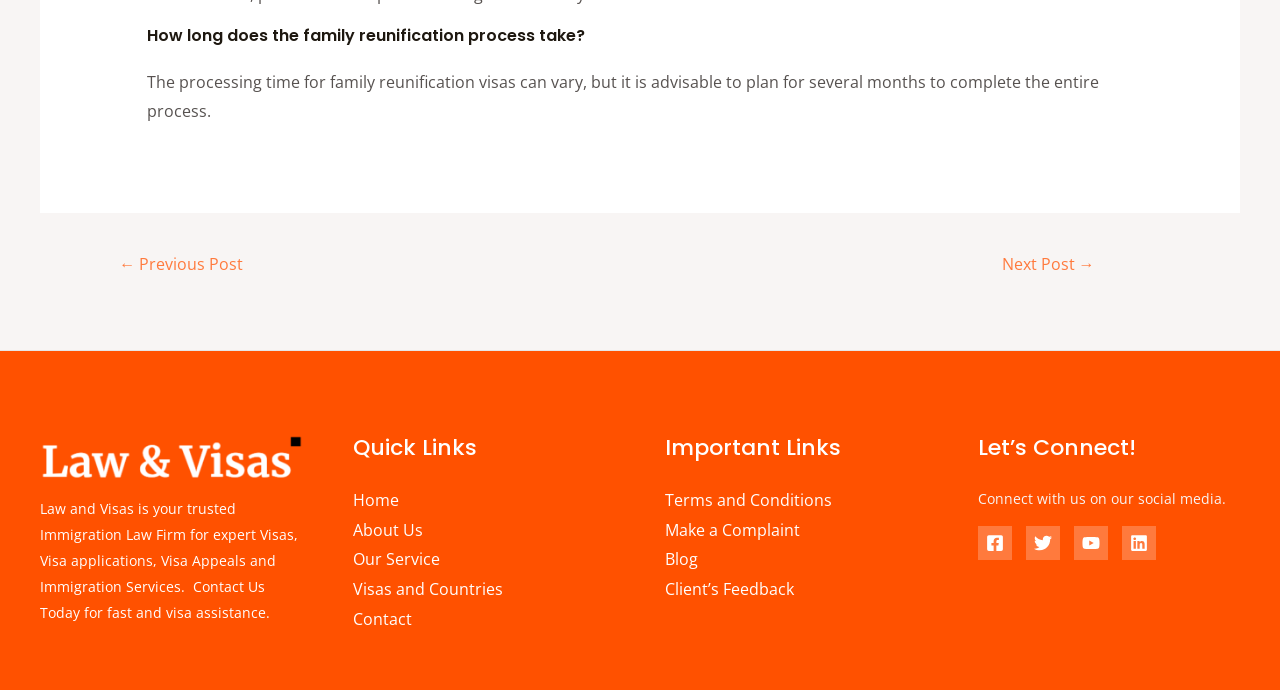Determine the bounding box coordinates of the clickable element necessary to fulfill the instruction: "Click on the 'Home' link". Provide the coordinates as four float numbers within the 0 to 1 range, i.e., [left, top, right, bottom].

[0.275, 0.709, 0.311, 0.74]